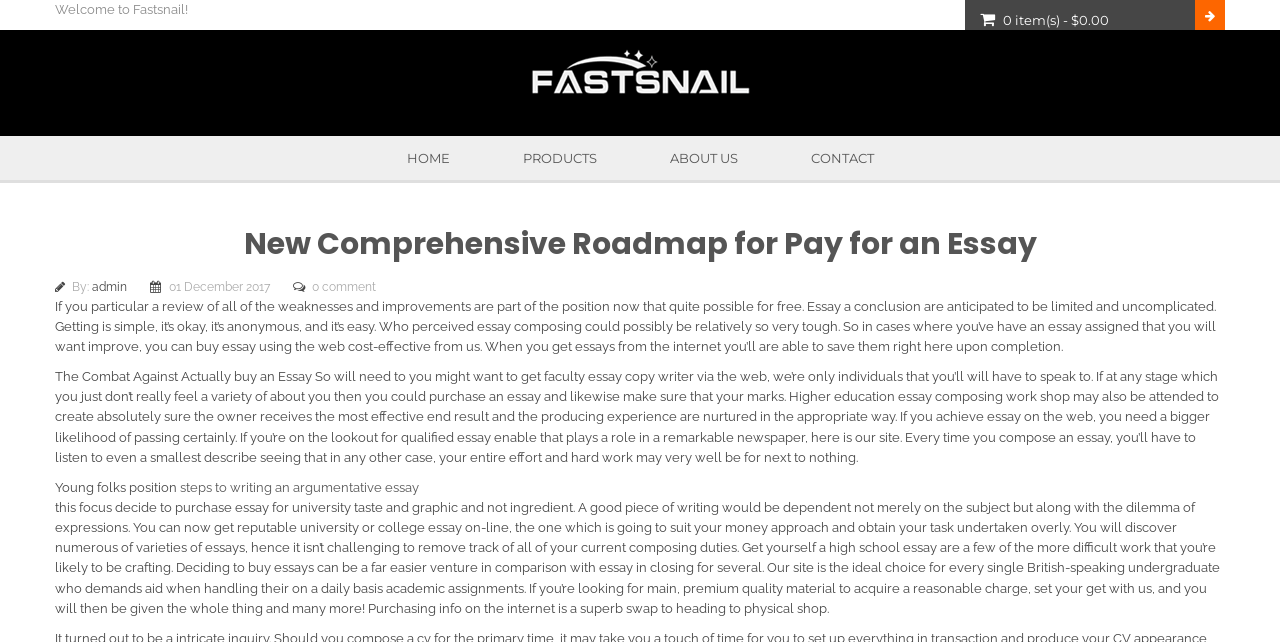Determine the bounding box coordinates (top-left x, top-left y, bottom-right x, bottom-right y) of the UI element described in the following text: admin

[0.072, 0.436, 0.102, 0.457]